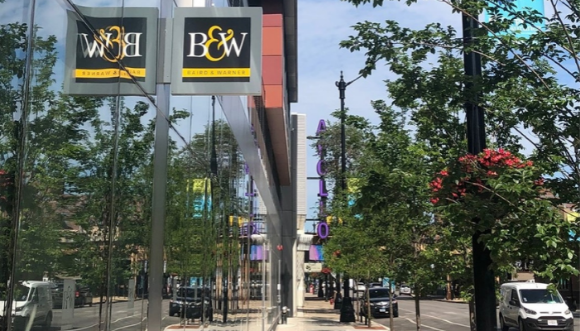Answer the question with a brief word or phrase:
In which city is Baird & Warner committed to providing exceptional brokerage services?

Chicago